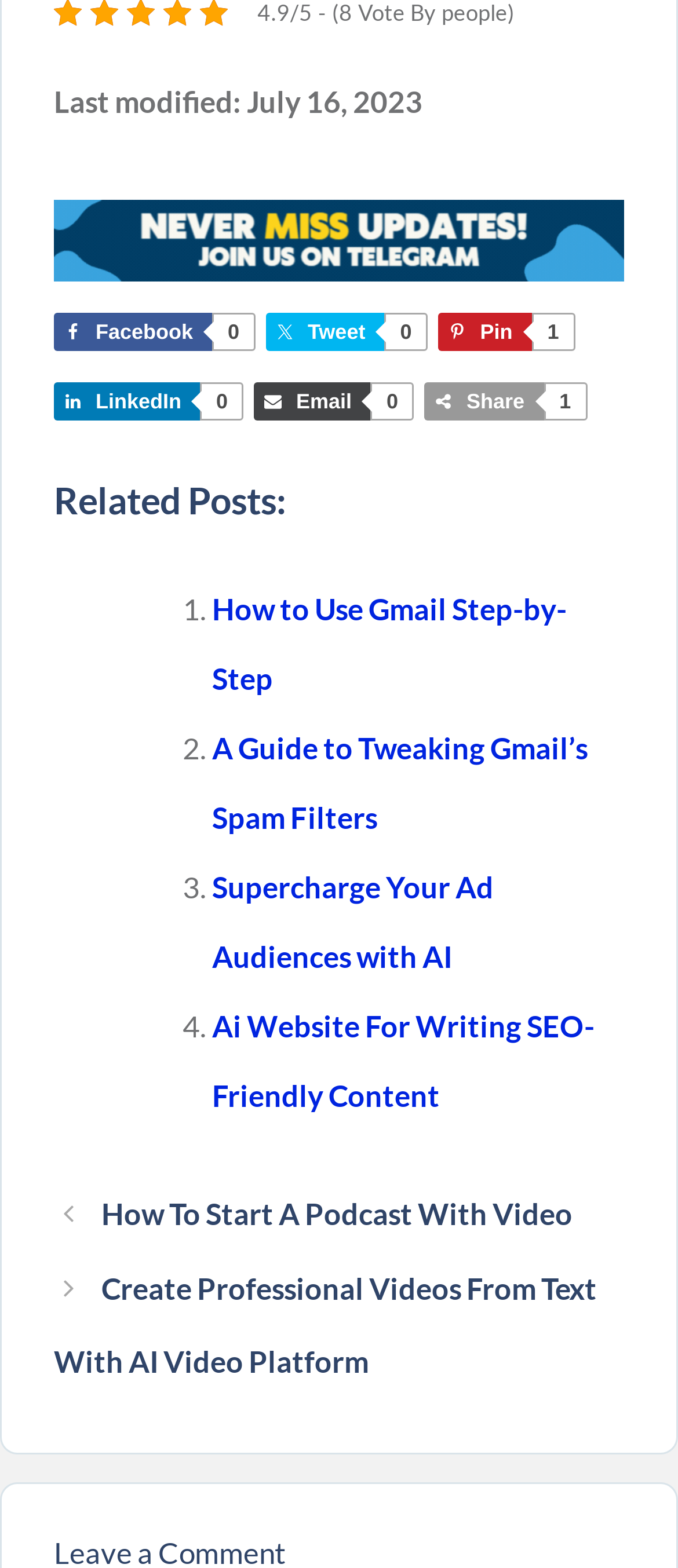Is there a Telegram channel link?
Refer to the image and provide a detailed answer to the question.

I looked at the top section of the webpage and found a link that says 'Join us telegram channel', which indicates that there is a Telegram channel link.